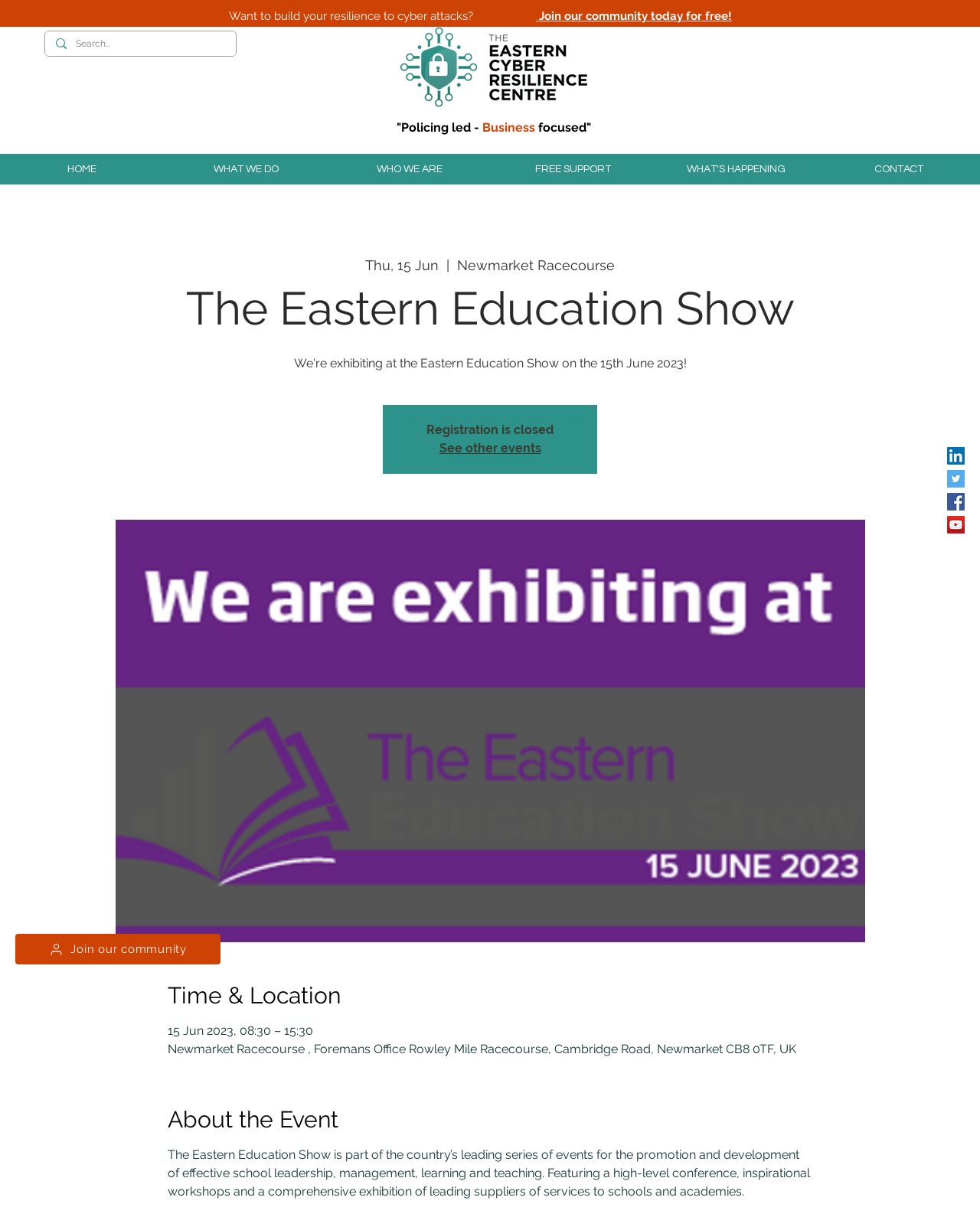Can you identify the bounding box coordinates of the clickable region needed to carry out this instruction: 'Go to the home page'? The coordinates should be four float numbers within the range of 0 to 1, stated as [left, top, right, bottom].

[0.0, 0.126, 0.167, 0.152]